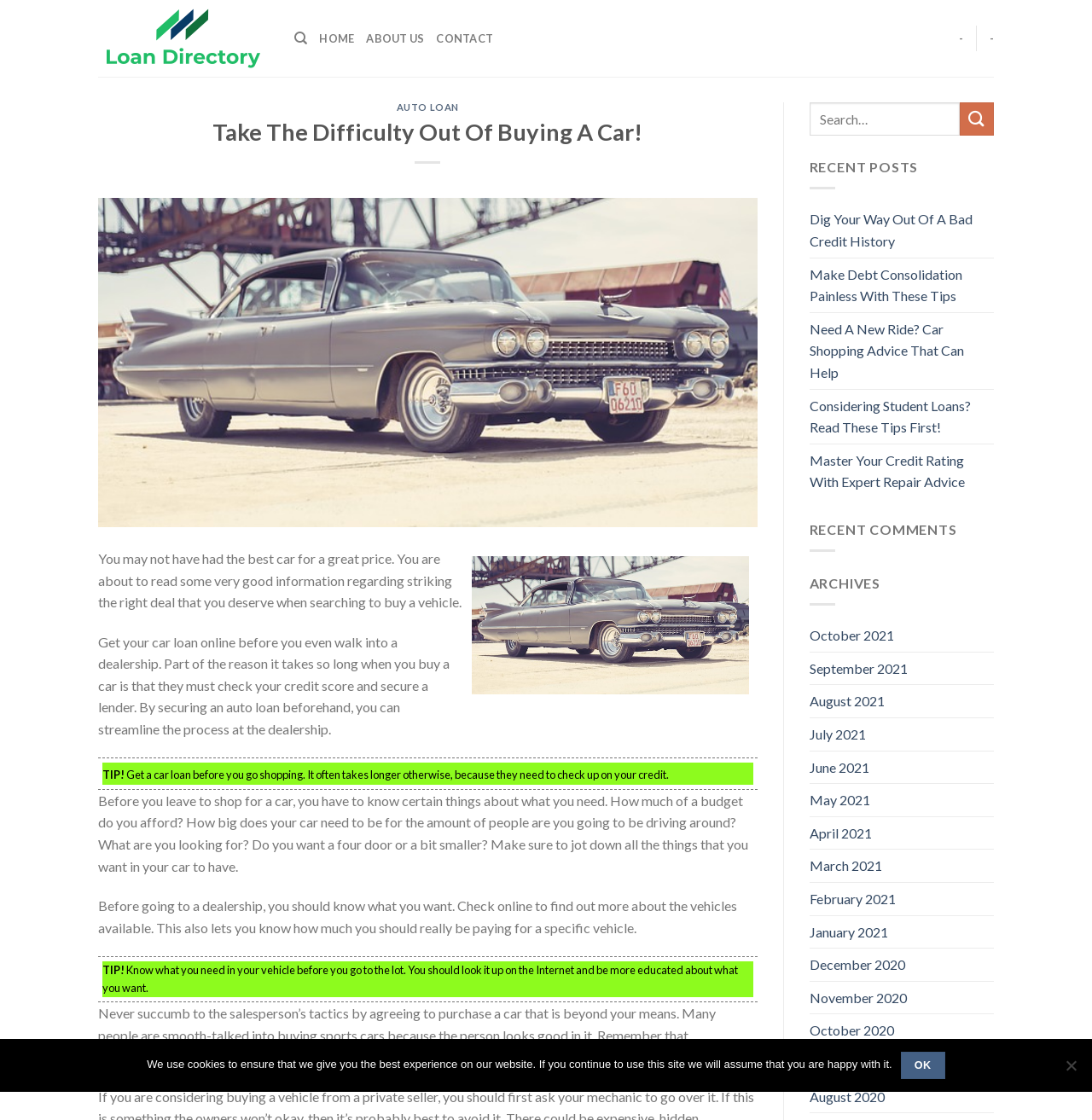What is the purpose of the search box?
Please respond to the question with as much detail as possible.

The search box is located at the top right corner of the webpage, and it allows users to search for specific content within the website. This is indicated by the placeholder text 'Search…' in the search box.